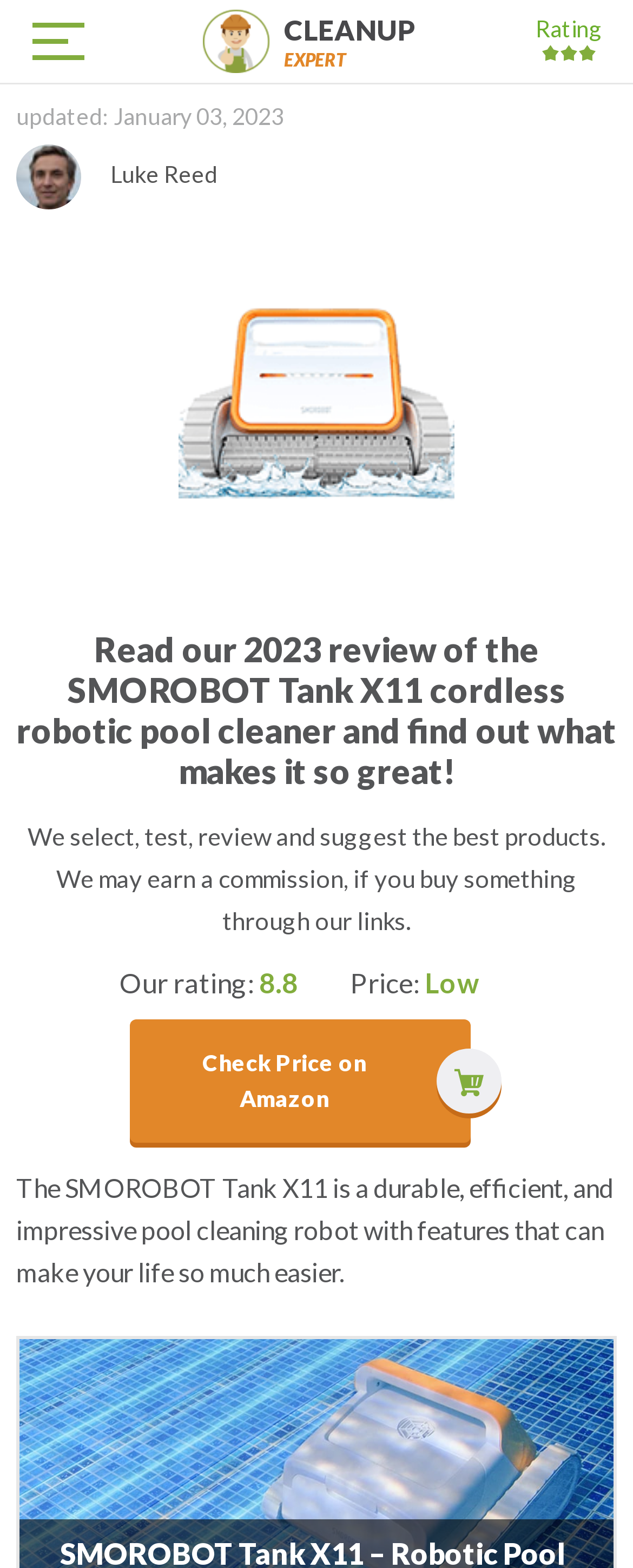Locate the bounding box coordinates of the UI element described by: "Rating". The bounding box coordinates should consist of four float numbers between 0 and 1, i.e., [left, top, right, bottom].

[0.856, 0.005, 0.938, 0.038]